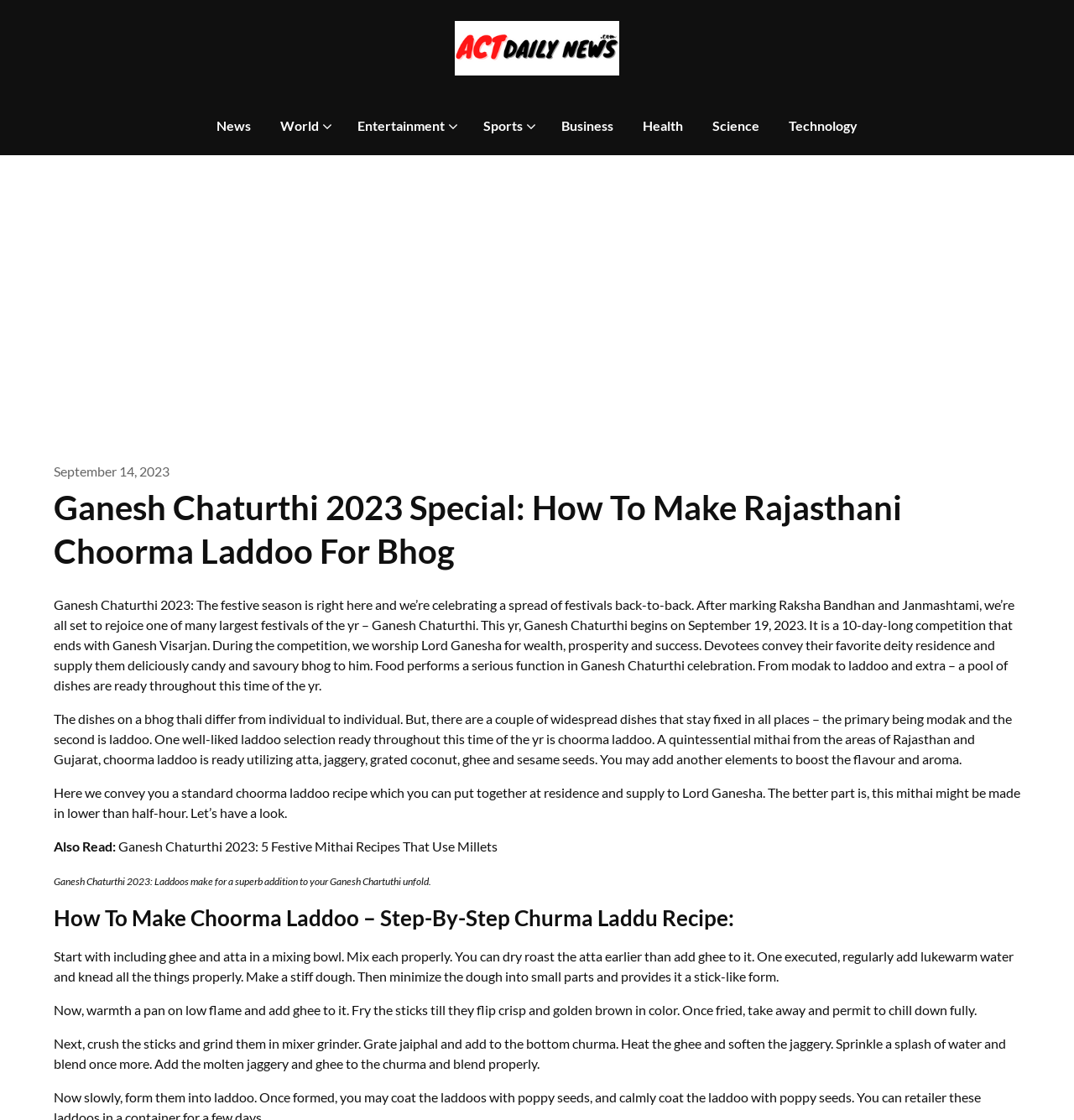Please find the bounding box coordinates of the section that needs to be clicked to achieve this instruction: "Click on the link to Actdailynews.com".

[0.423, 0.019, 0.577, 0.072]